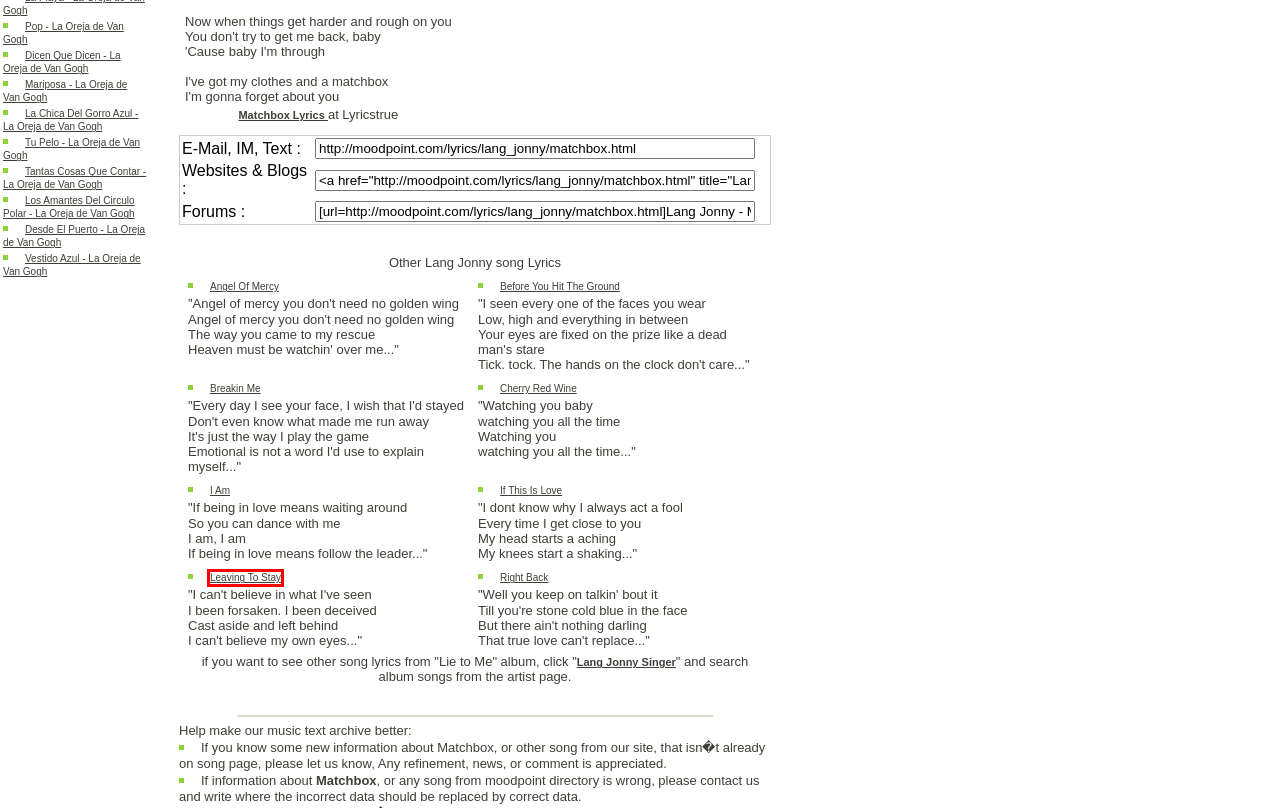Examine the screenshot of a webpage featuring a red bounding box and identify the best matching webpage description for the new page that results from clicking the element within the box. Here are the options:
A. Lang Jonny - Angel Of Mercy Lyrics
B. Lang Jonny - Leaving To Stay Lyrics
C. Song Lyrics Lang Jonny - Matchbox    [Lyrics & Song Text Archive]
D. La Oreja de Van Gogh - Vestido Azul Lyrics
E. Lang Jonny - Cherry Red Wine Lyrics
F. La Oreja de Van Gogh - Mariposa Lyrics
G. La Oreja de Van Gogh - Tu Pelo Lyrics
H. Lang Jonny - If This Is Love Lyrics

B